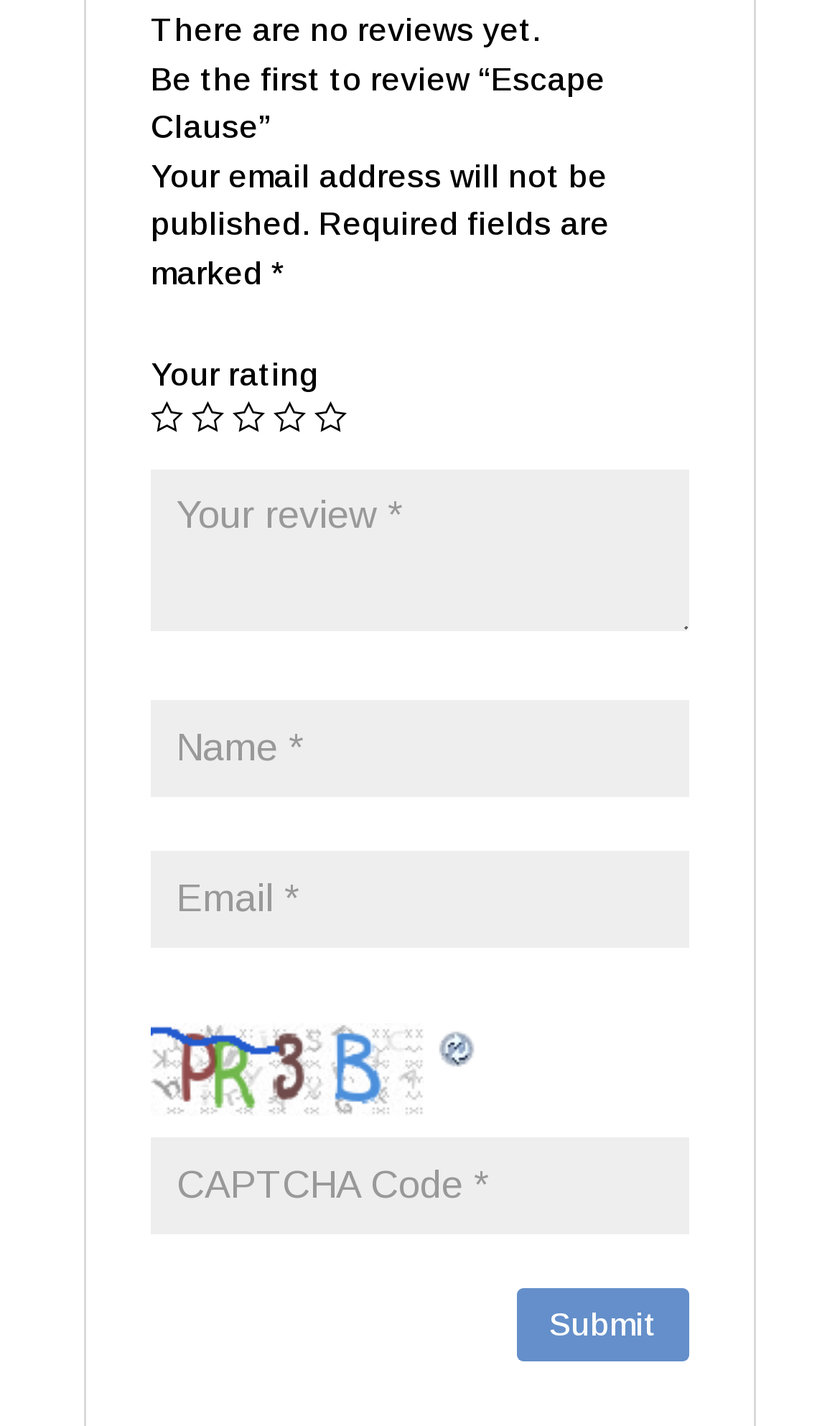How many textboxes are required on the webpage?
Please provide a full and detailed response to the question.

There are three required textboxes on the webpage, labeled as 'Your review', 'Name', and 'Email', each marked with an asterisk (*) symbol.